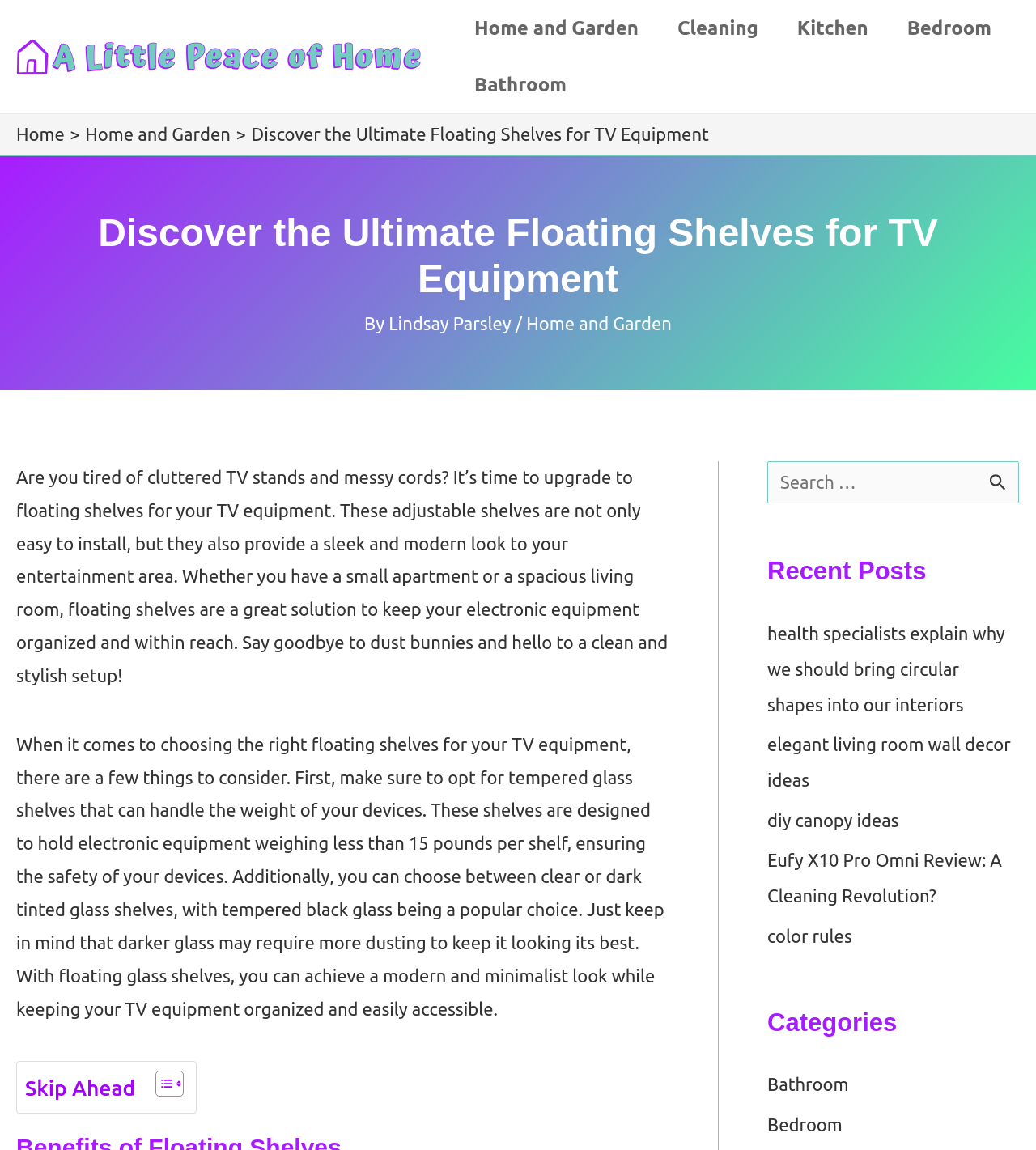Based on the image, provide a detailed response to the question:
How many recent posts are listed?

The section 'Recent Posts' lists 5 links to recent articles, which are 'health specialists explain why we should bring circular shapes into our interiors', 'elegant living room wall decor ideas', 'diy canopy ideas', 'Eufy X10 Pro Omni Review: A Cleaning Revolution?', and 'color rules'.